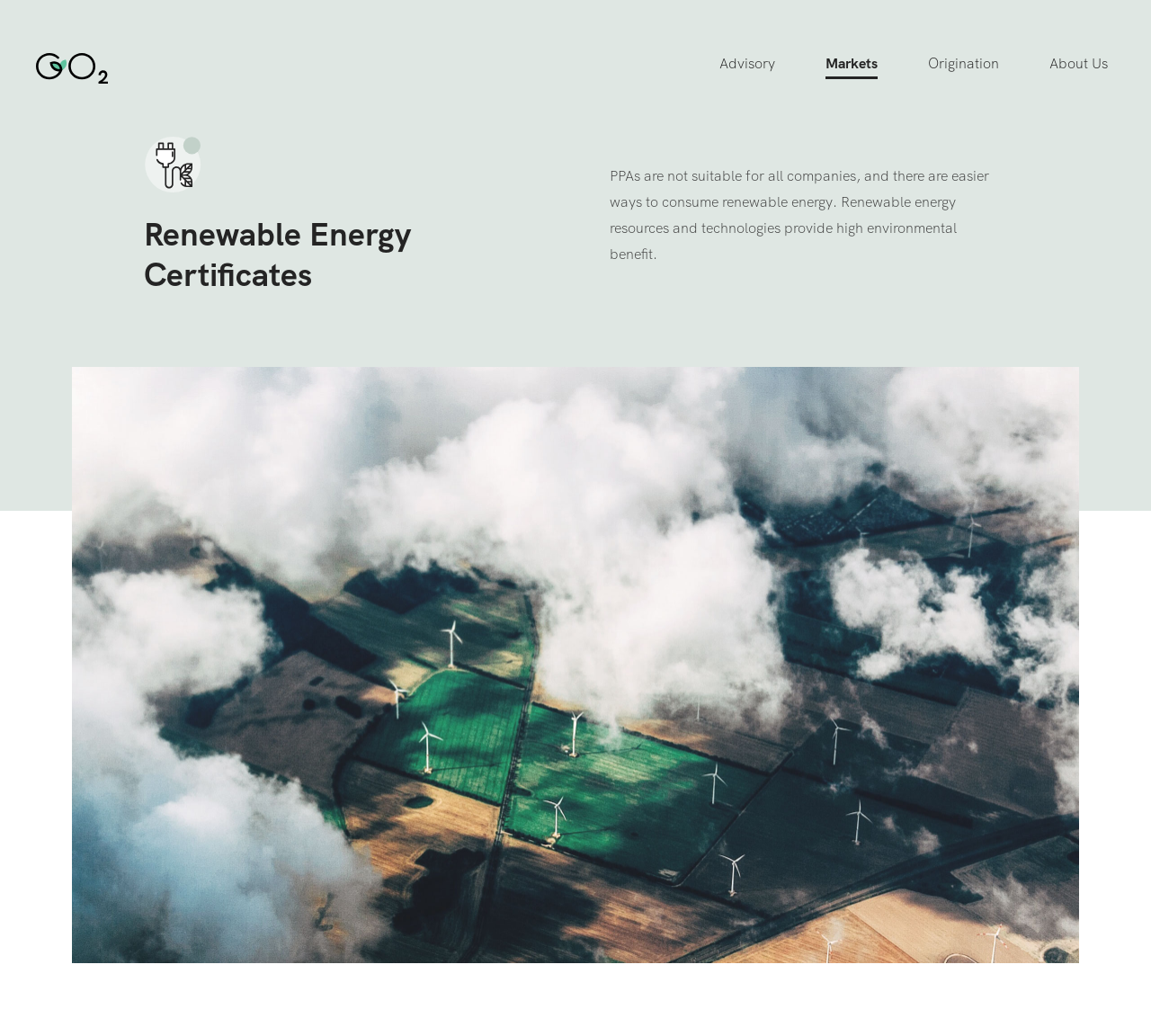Provide the bounding box coordinates of the area you need to click to execute the following instruction: "Learn about Carbon Accounting".

[0.625, 0.087, 0.733, 0.119]